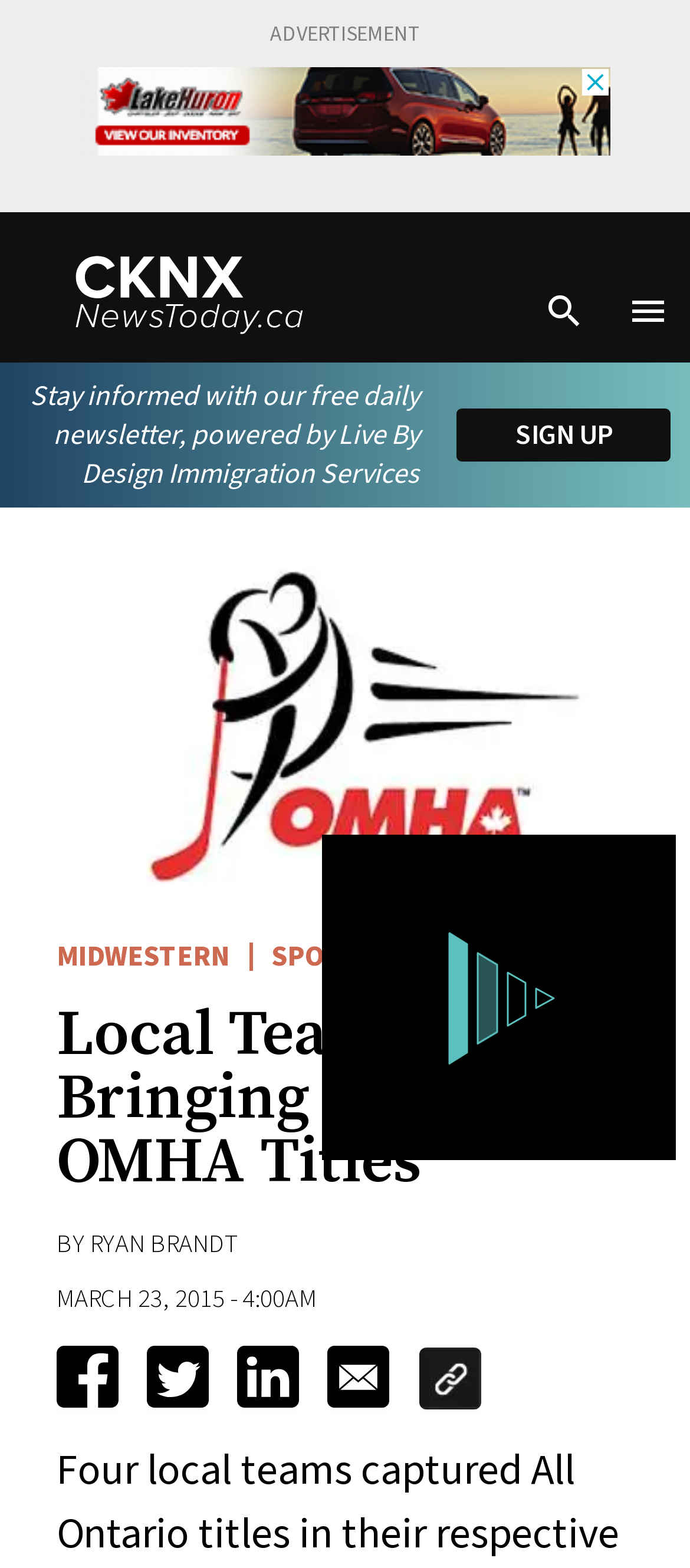Find the bounding box coordinates of the clickable area required to complete the following action: "share on facebook".

[0.082, 0.859, 0.172, 0.9]